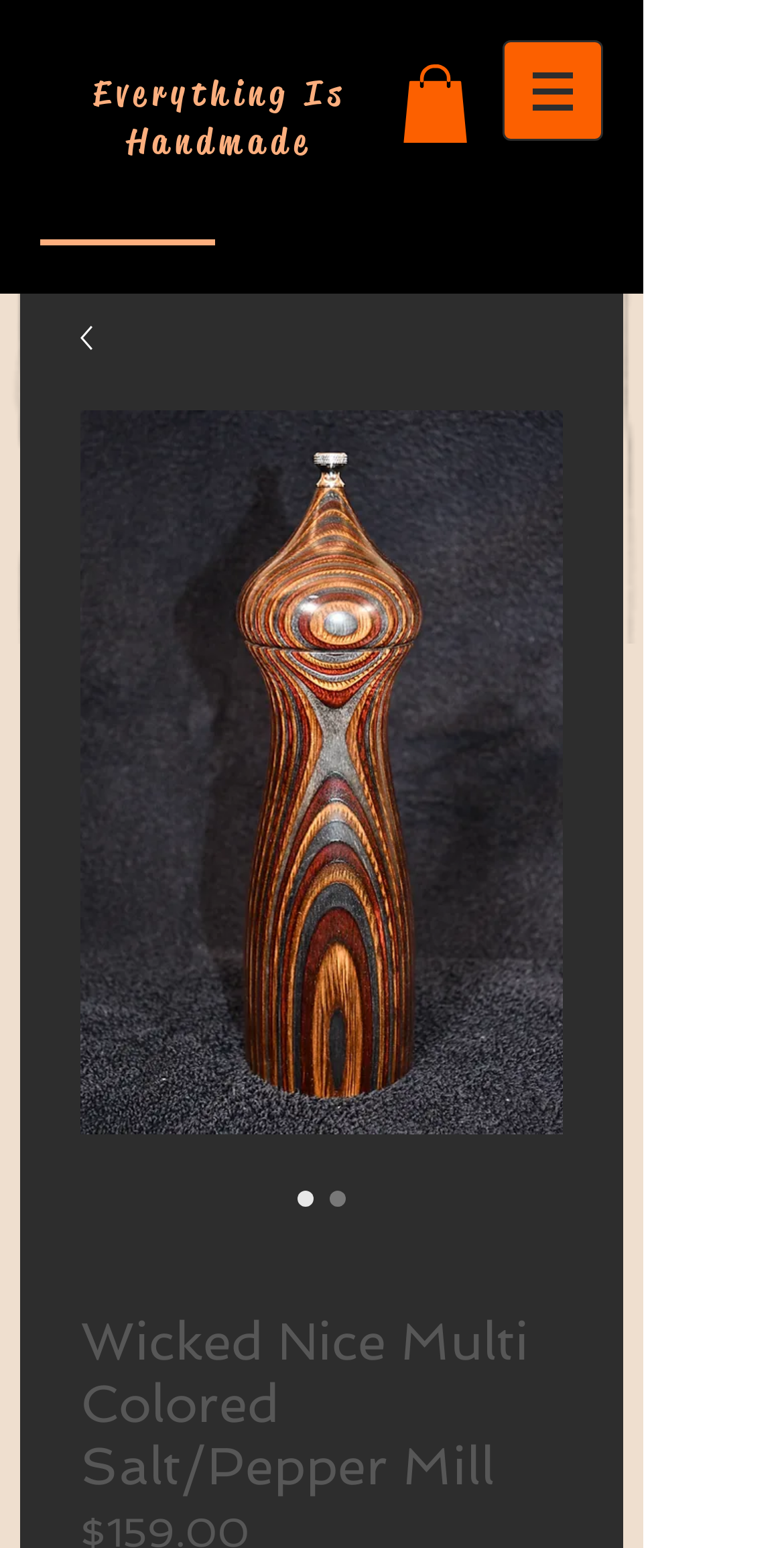Give a succinct answer to this question in a single word or phrase: 
What is the theme of the website?

Handmade products